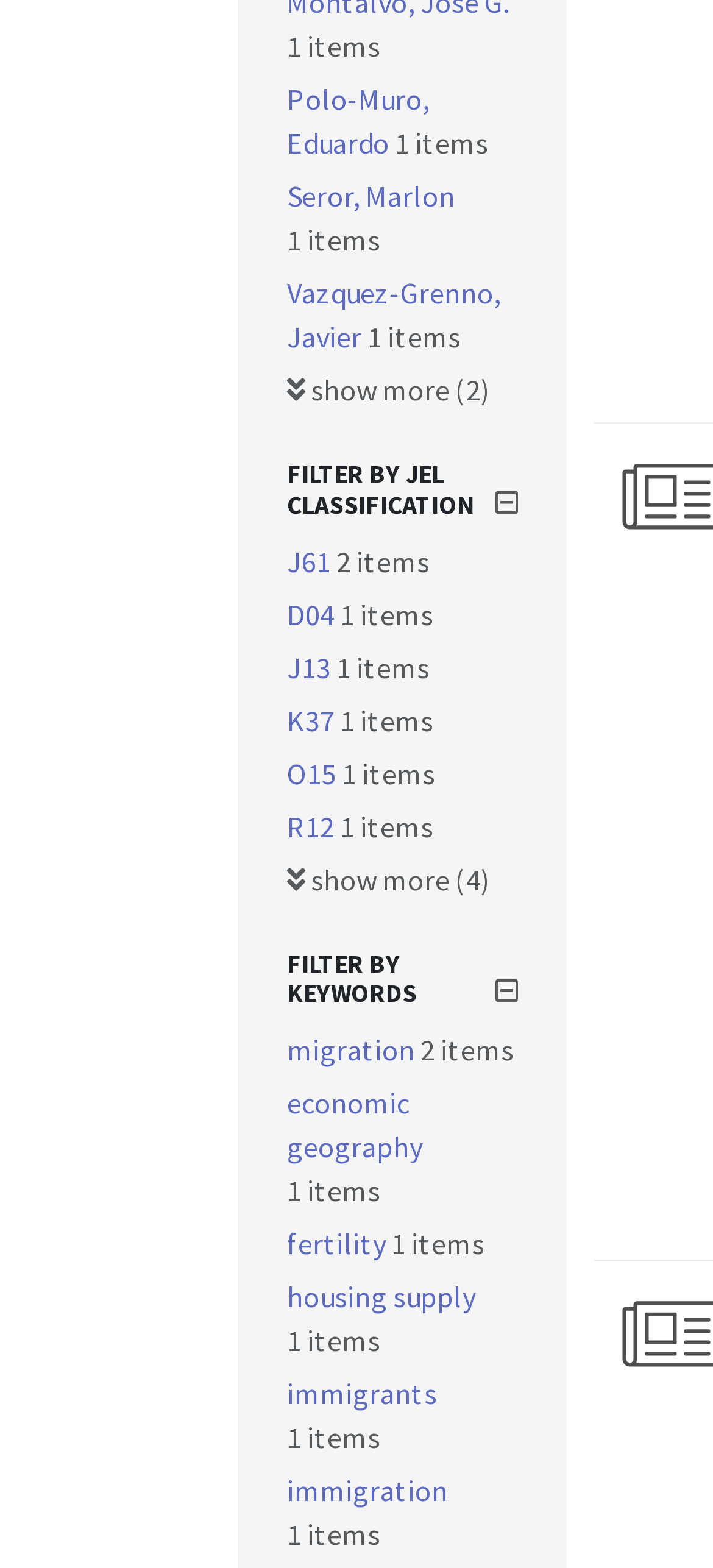Indicate the bounding box coordinates of the element that must be clicked to execute the instruction: "Click on Polo-Muro, Eduardo". The coordinates should be given as four float numbers between 0 and 1, i.e., [left, top, right, bottom].

[0.403, 0.051, 0.603, 0.103]